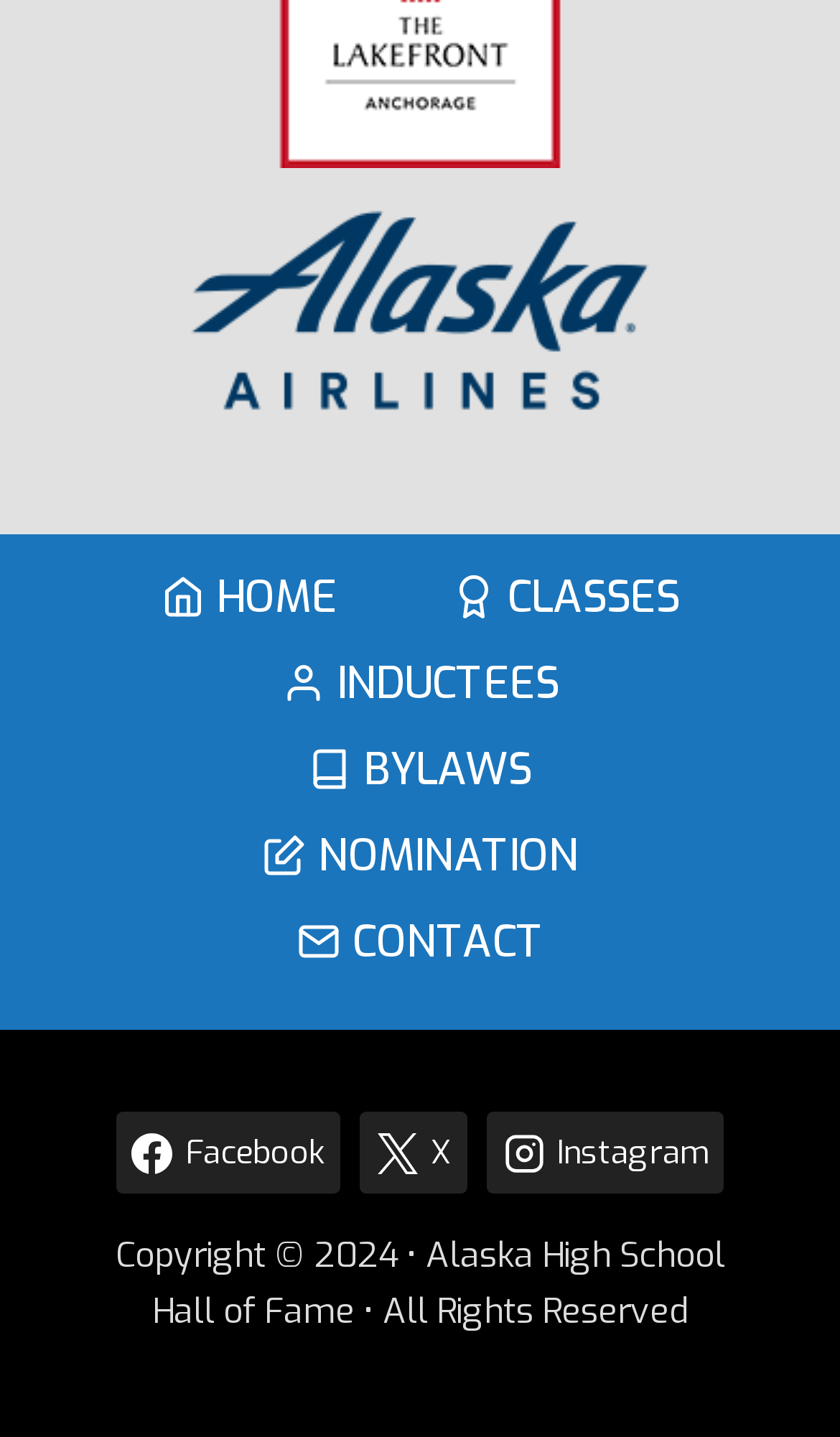How many navigation links are in the footer?
Please provide a comprehensive answer based on the information in the image.

The footer navigation section contains 6 links: 'HOME', 'CLASSES', 'INDUCTEES', 'BYLAWS', 'NOMINATION', and 'CONTACT'. Each link has an accompanying image.